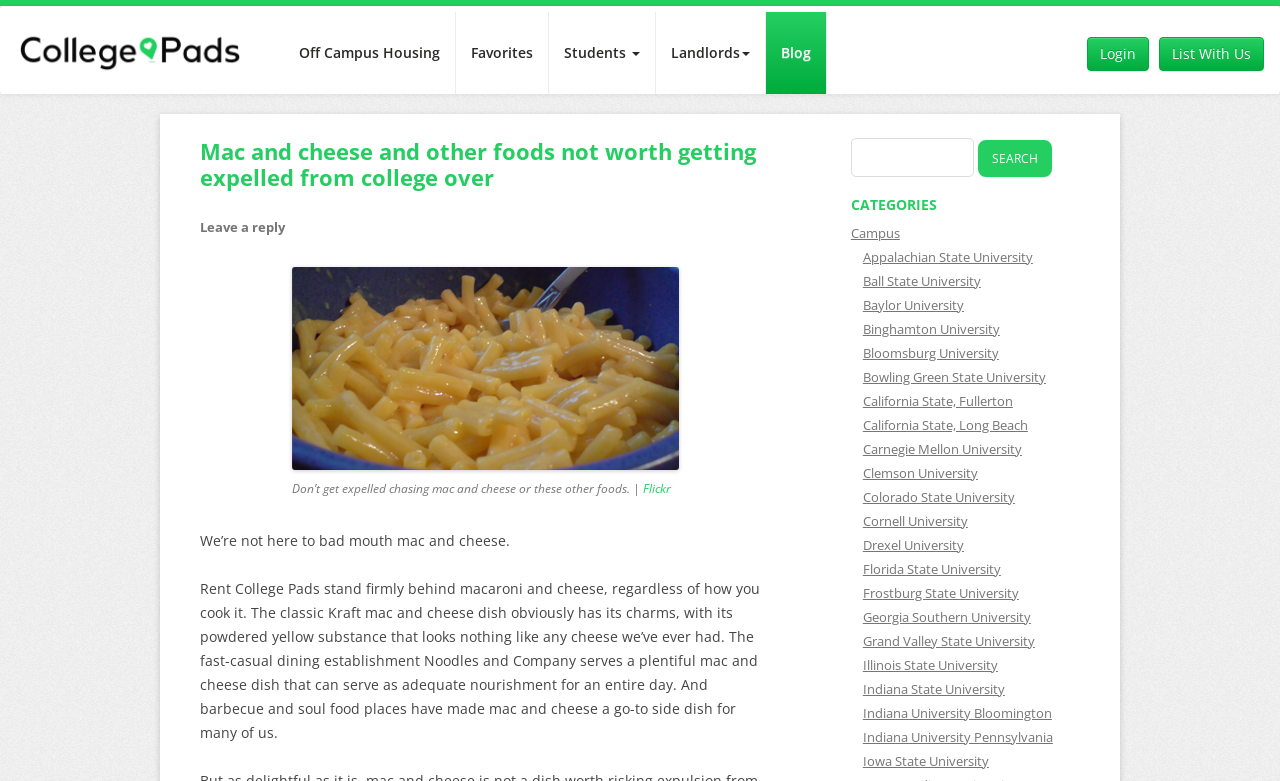Explain the features and main sections of the webpage comprehensively.

The webpage appears to be a blog post from College Pads, a website focused on college life and off-campus housing. The title of the post is "Mac and cheese and other foods not worth getting expelled from college over." 

At the top of the page, there is a navigation menu with links to "Off Campus Housing," "Favorites," "Students," "Landlords," and "Blog." On the right side of the navigation menu, there are two more links: "List With Us" and "Login." 

Below the navigation menu, there is a header section with the title of the blog post. The title is followed by a link to "Leave a reply" and an image with a caption "expelled mac and cheese." 

The main content of the blog post starts with a brief introduction, followed by a lengthy paragraph discussing mac and cheese, its variations, and its popularity in different types of restaurants. 

On the right side of the main content, there is a search bar with a label "Search for:" and a button to submit the search query. Below the search bar, there is a section titled "CATEGORIES" with links to various universities, including Appalachian State University, Ball State University, Baylor University, and many others. 

Throughout the page, there are no prominent images or graphics, aside from the one image with the caption "expelled mac and cheese." The overall layout is focused on presenting text-based content, with a clear hierarchy of headings and paragraphs.